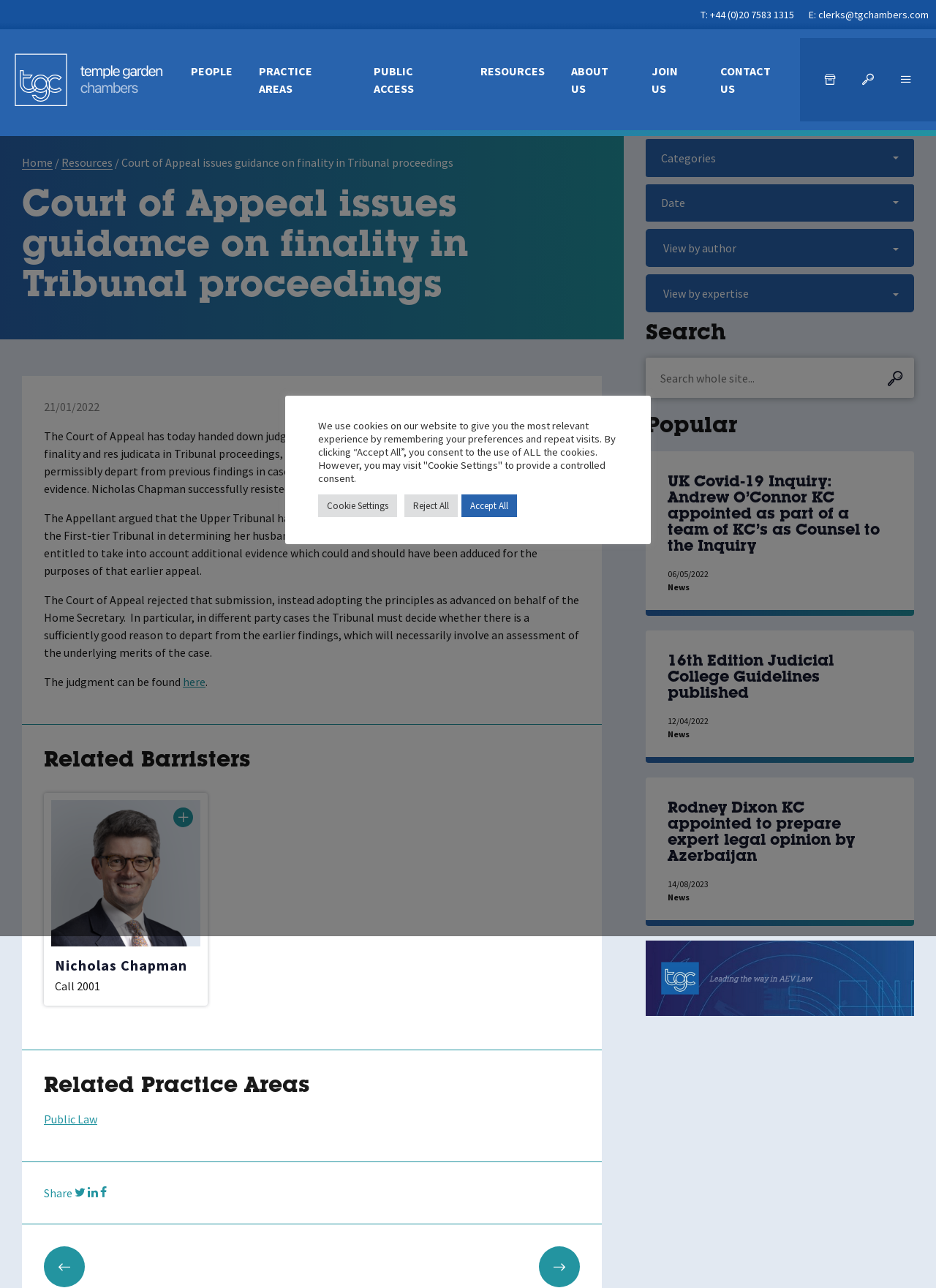How can users view the related barristers?
Use the image to answer the question with a single word or phrase.

Click on 'Related Barristers'